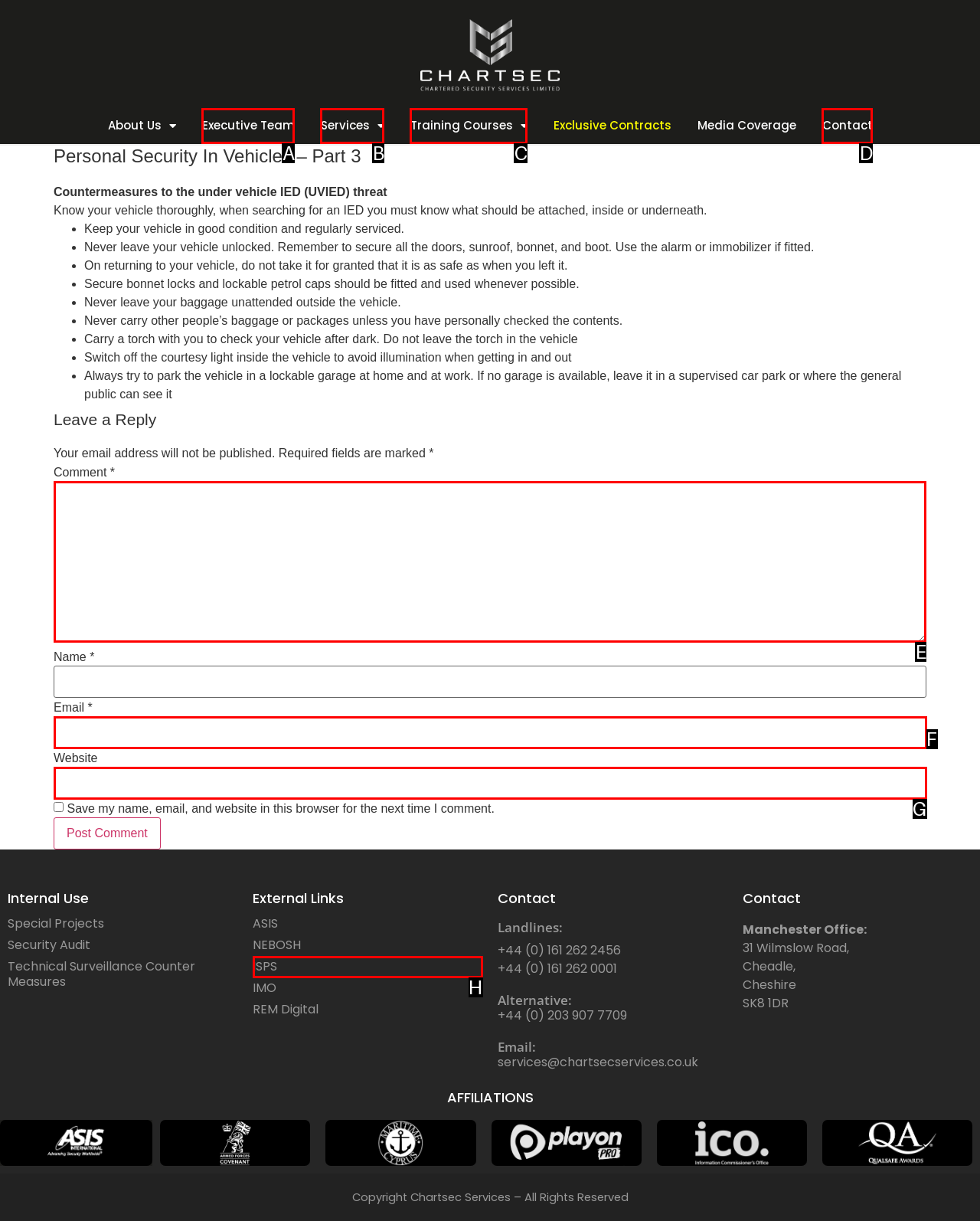Select the appropriate HTML element that needs to be clicked to execute the following task: Fill in the 'Comment' field. Respond with the letter of the option.

E